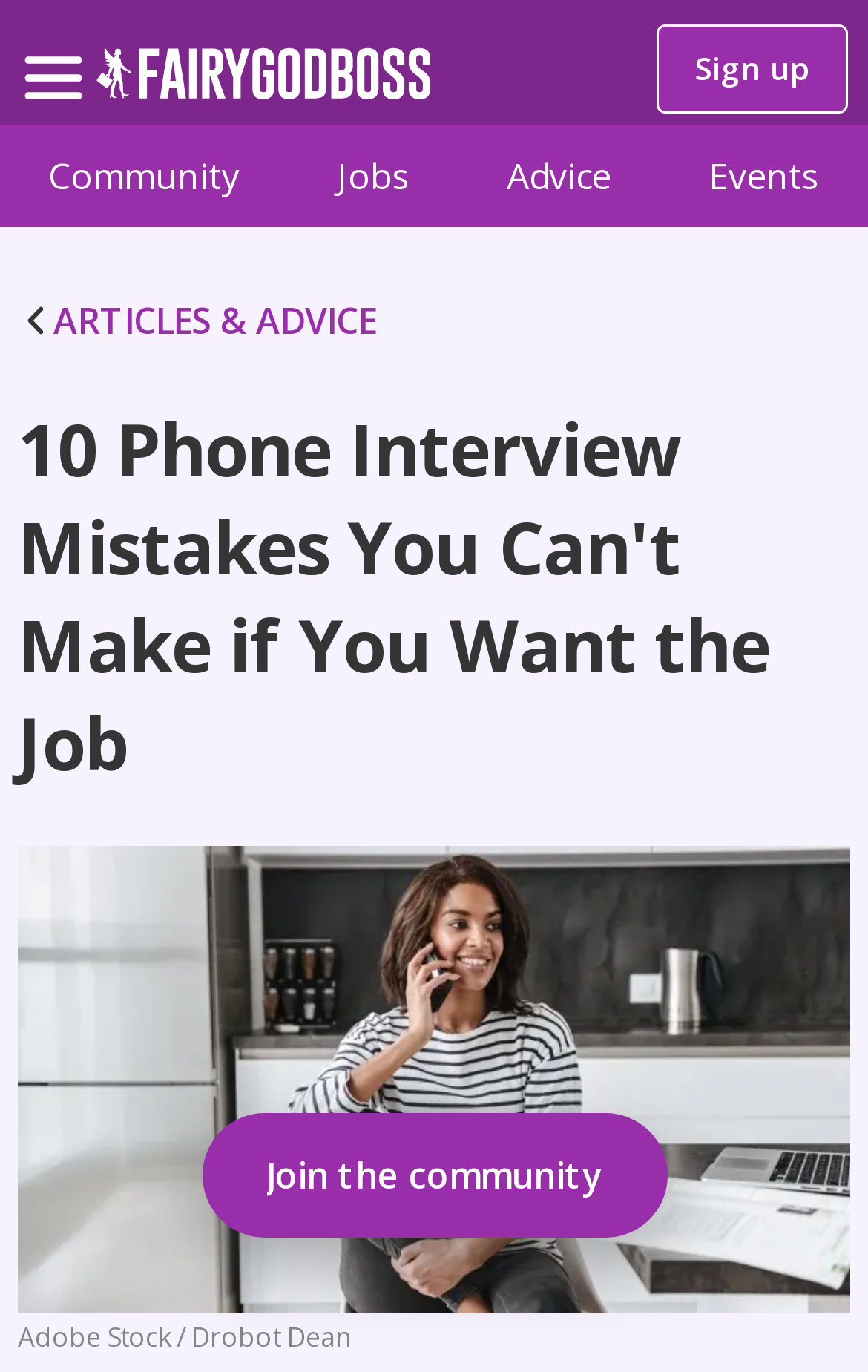Please determine the bounding box coordinates for the UI element described here. Use the format (top-left x, top-left y, bottom-right x, bottom-right y) with values bounded between 0 and 1: Join the community

[0.232, 0.811, 0.768, 0.902]